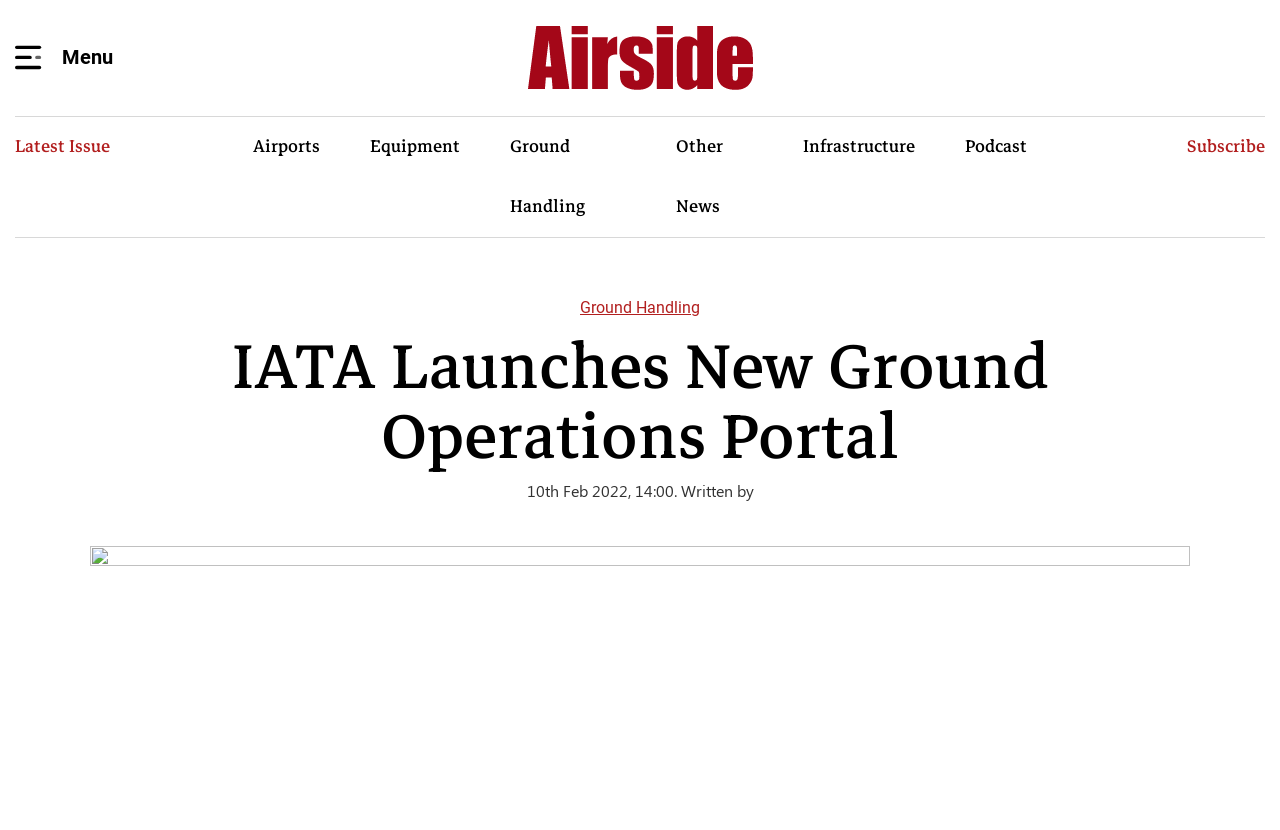Using the information shown in the image, answer the question with as much detail as possible: What is the date of the latest news article?

By reading the text on the webpage, I found that the latest news article was written on '10th Feb 2022, 14:00'.